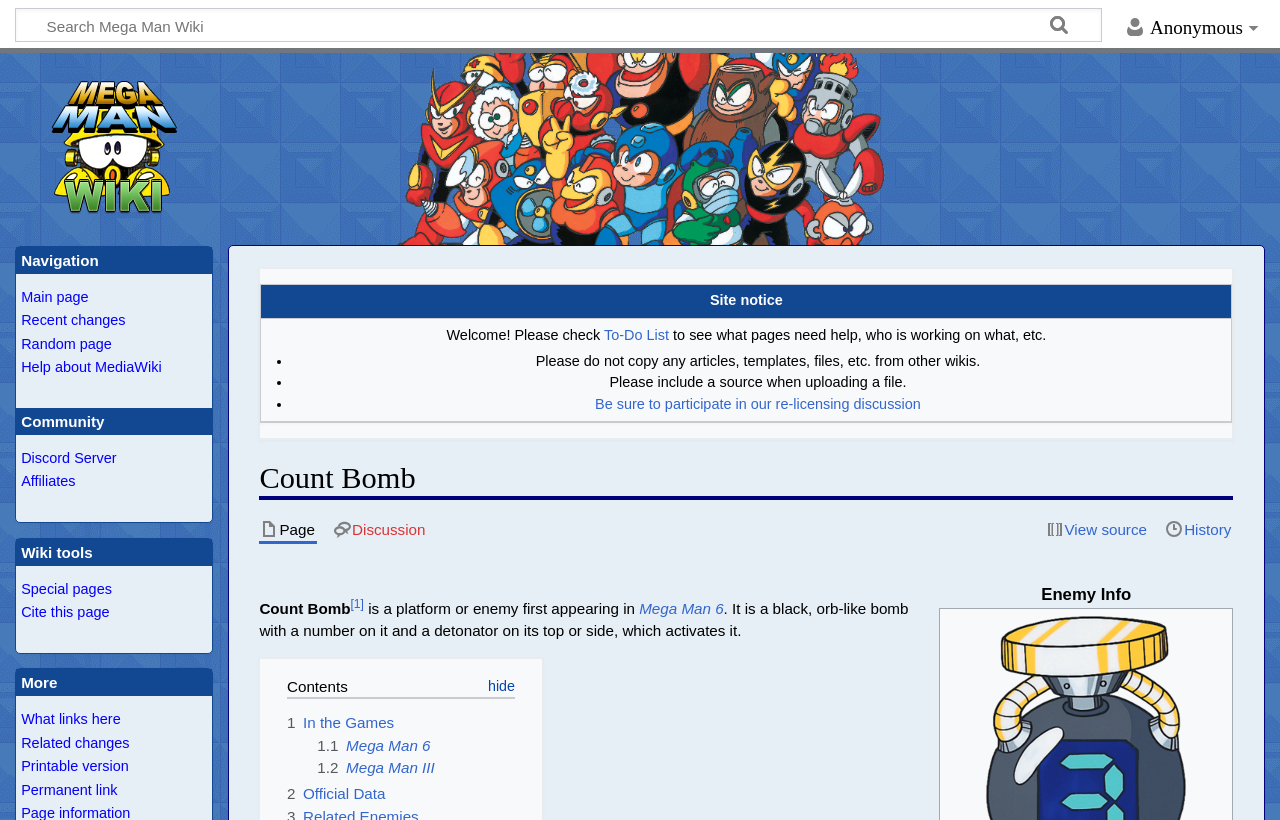Please mark the bounding box coordinates of the area that should be clicked to carry out the instruction: "Click on the link to Jeremy Annis' Linkedin Page".

None